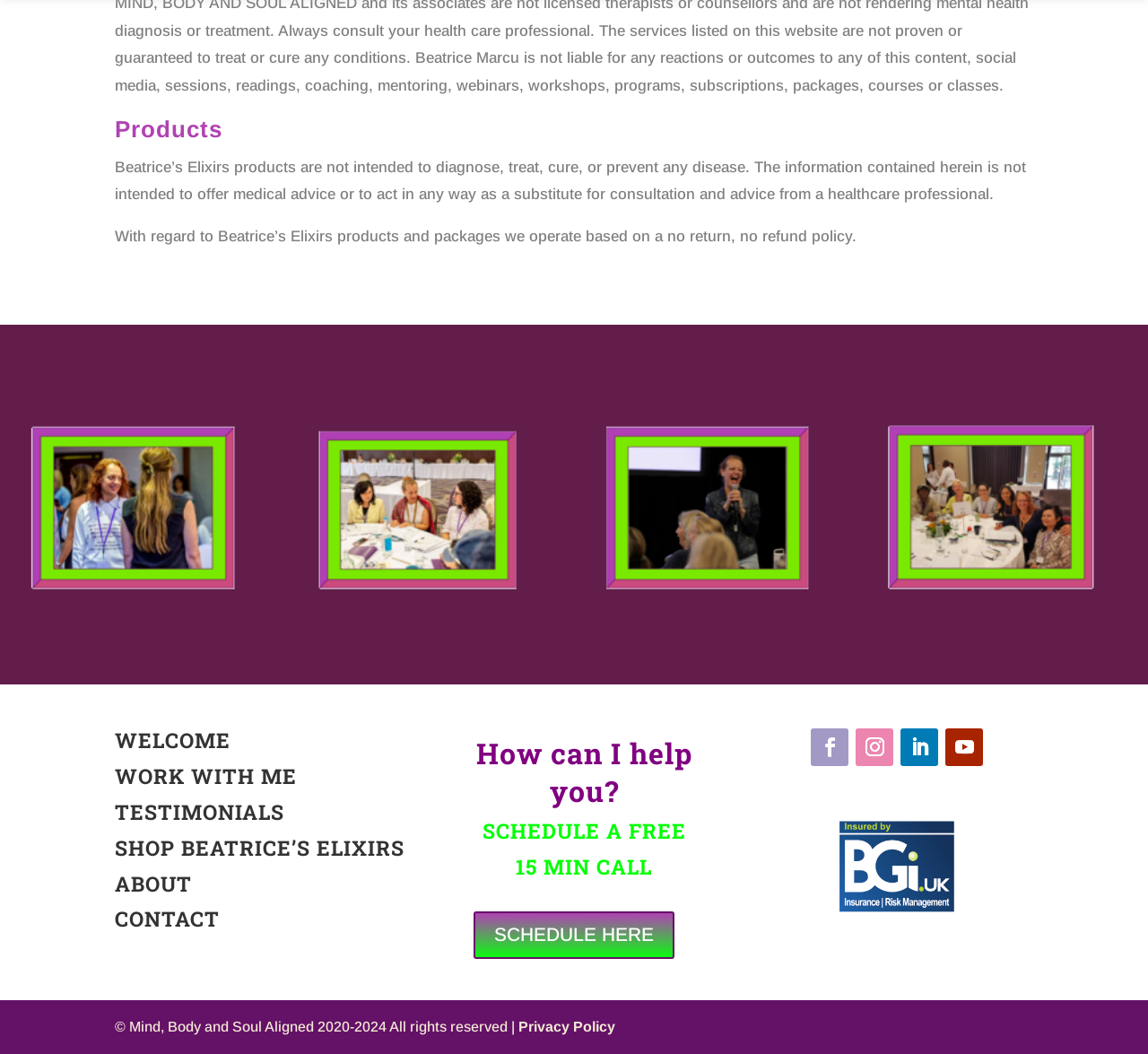How many social media links are available?
Please give a detailed and elaborate answer to the question based on the image.

The webpage contains four social media links, which are represented by the link elements with the OCR text '', '', '', and ''. These links are located near the bottom of the webpage and are likely used to connect to the company's social media profiles.